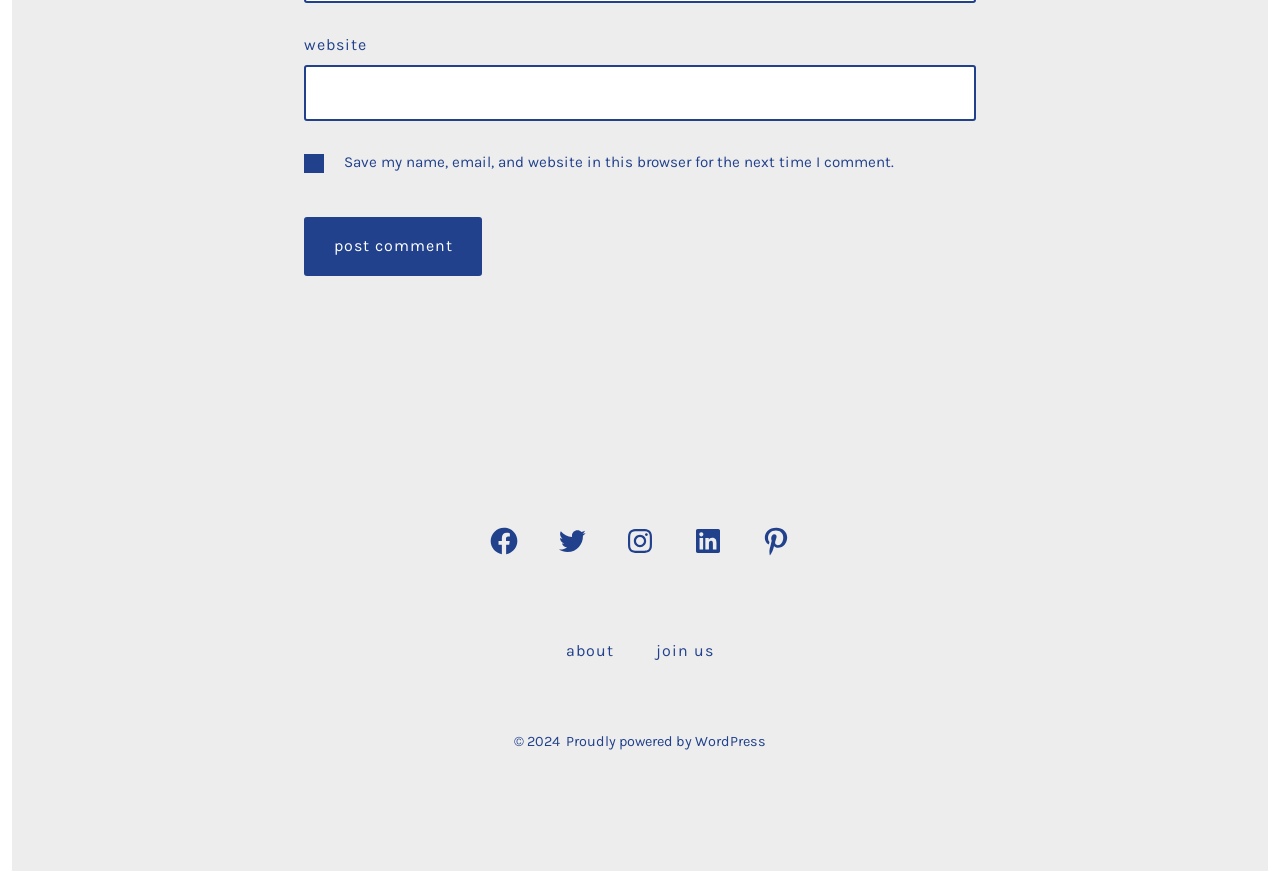Refer to the image and provide a thorough answer to this question:
What social media platforms are linked in the footer?

The footer section of the webpage contains links to various social media platforms, including Facebook, Twitter, Instagram, LinkedIn, and Pinterest, which can be accessed by clicking on the respective links.